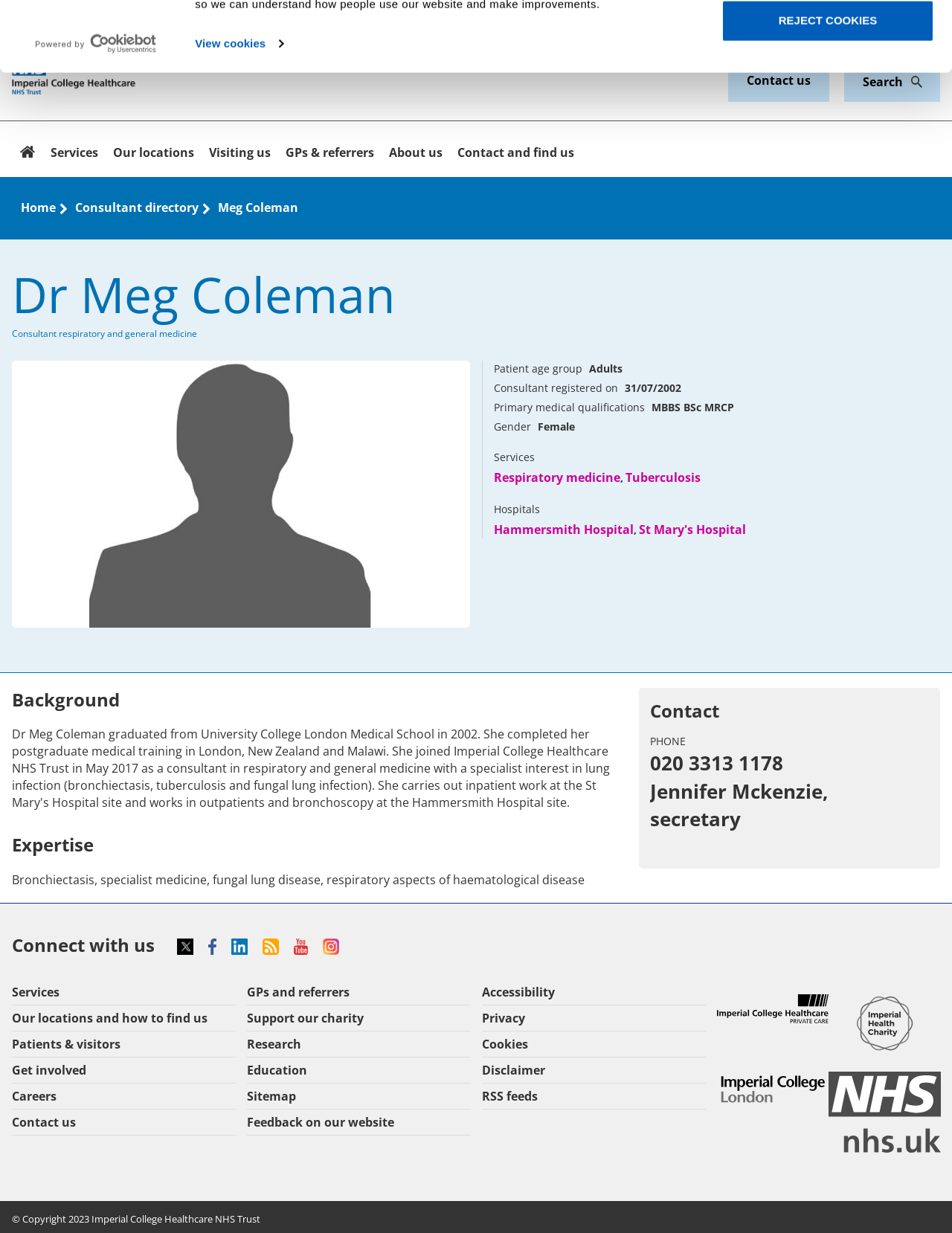Could you locate the bounding box coordinates for the section that should be clicked to accomplish this task: "Contact Dr Meg Coleman".

[0.683, 0.595, 0.976, 0.695]